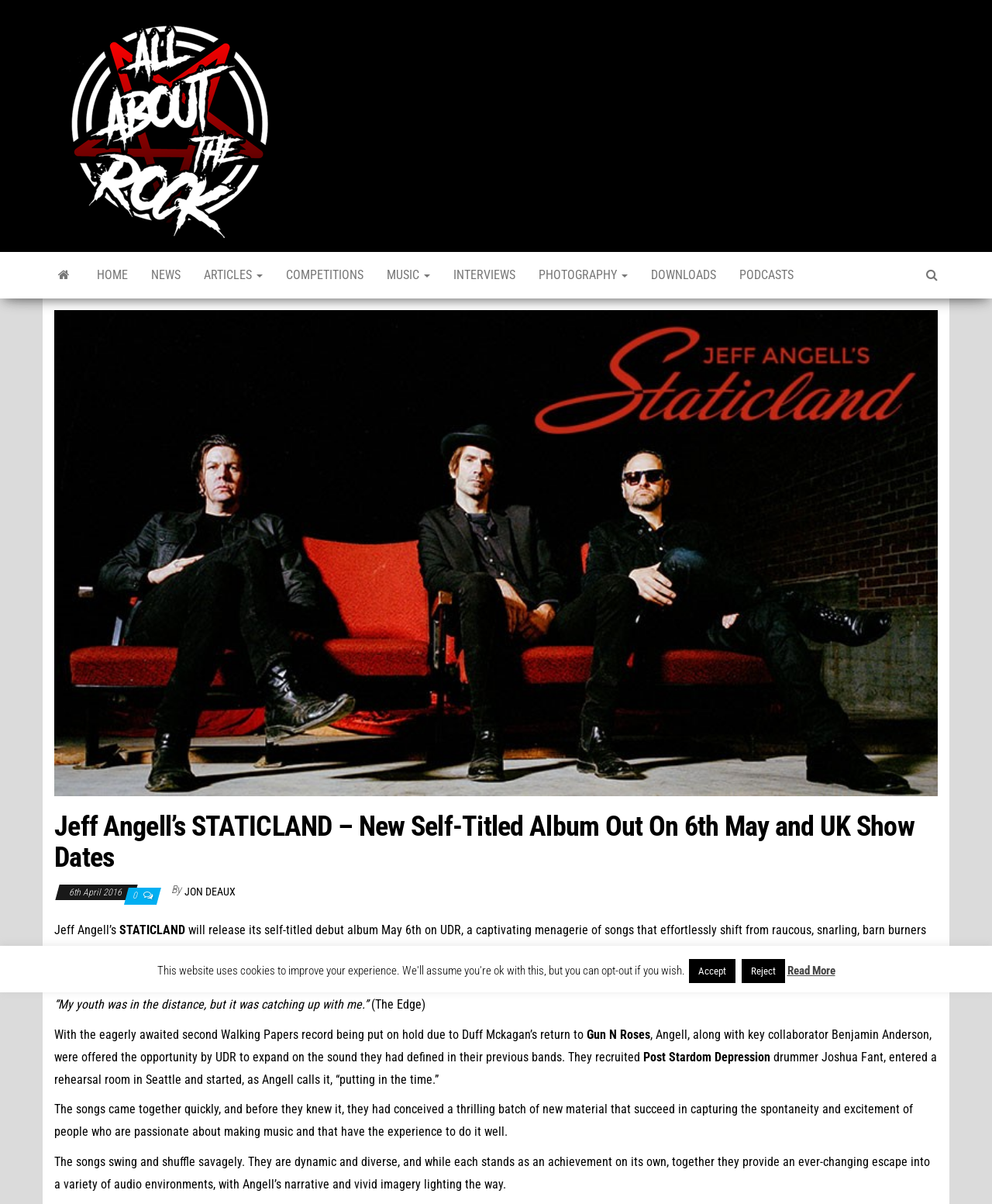Who is the producer of the album?
Based on the image, provide a one-word or brief-phrase response.

Vance Powell